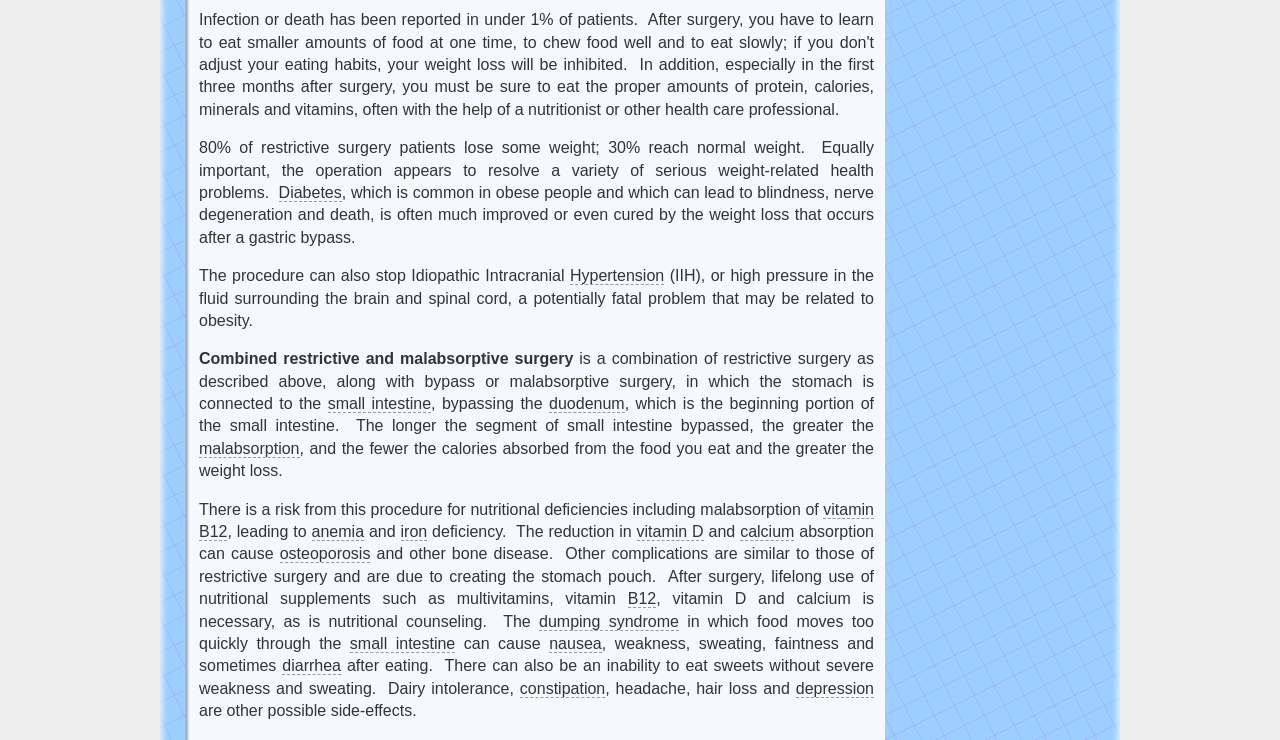Find the bounding box coordinates for the area that must be clicked to perform this action: "Click on vitamin B12".

[0.155, 0.677, 0.683, 0.731]